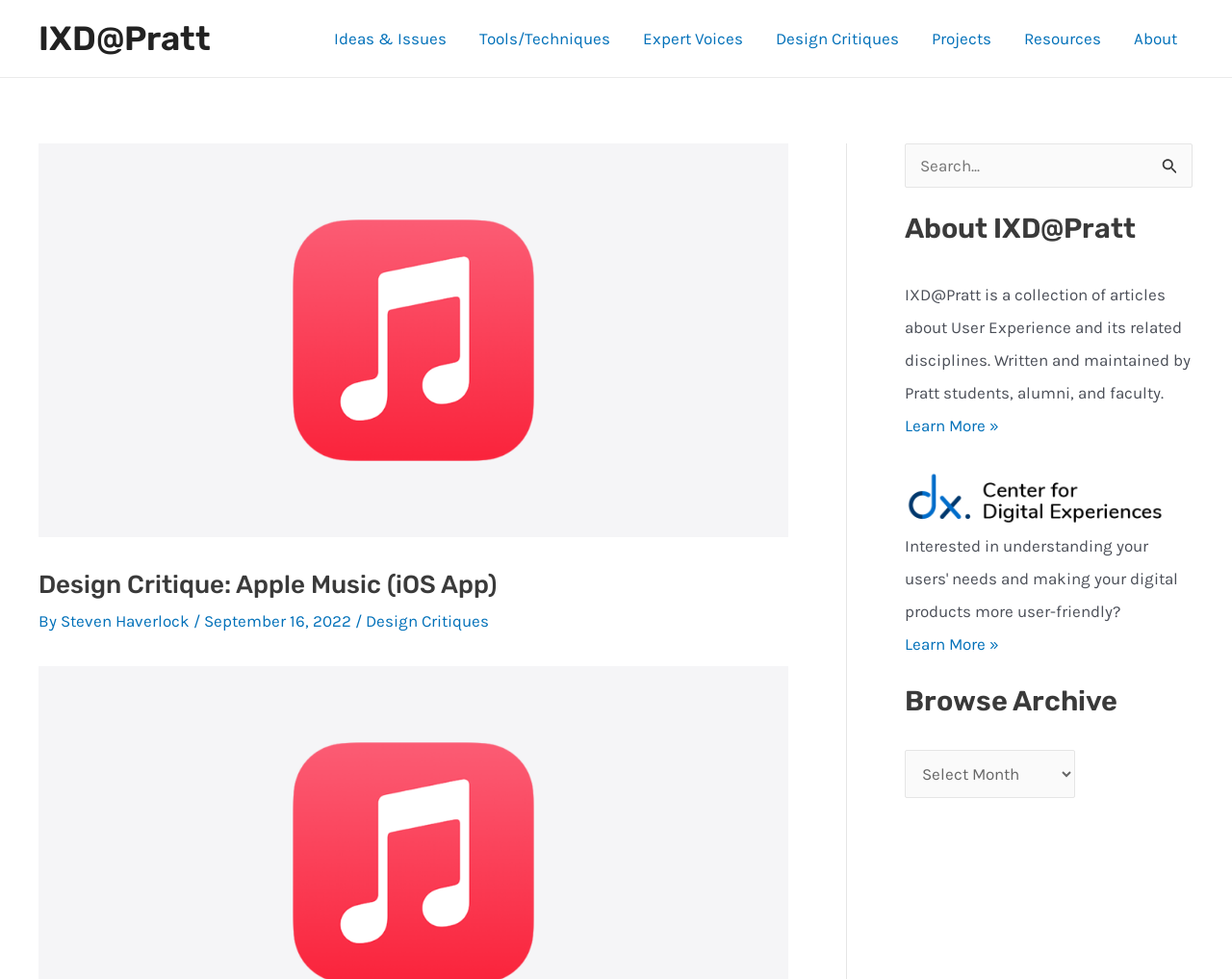Refer to the image and answer the question with as much detail as possible: What is IXD@Pratt about?

The 'About IXD@Pratt' section on the webpage describes IXD@Pratt as a collection of articles about User Experience and its related disciplines, written and maintained by Pratt students, alumni, and faculty.